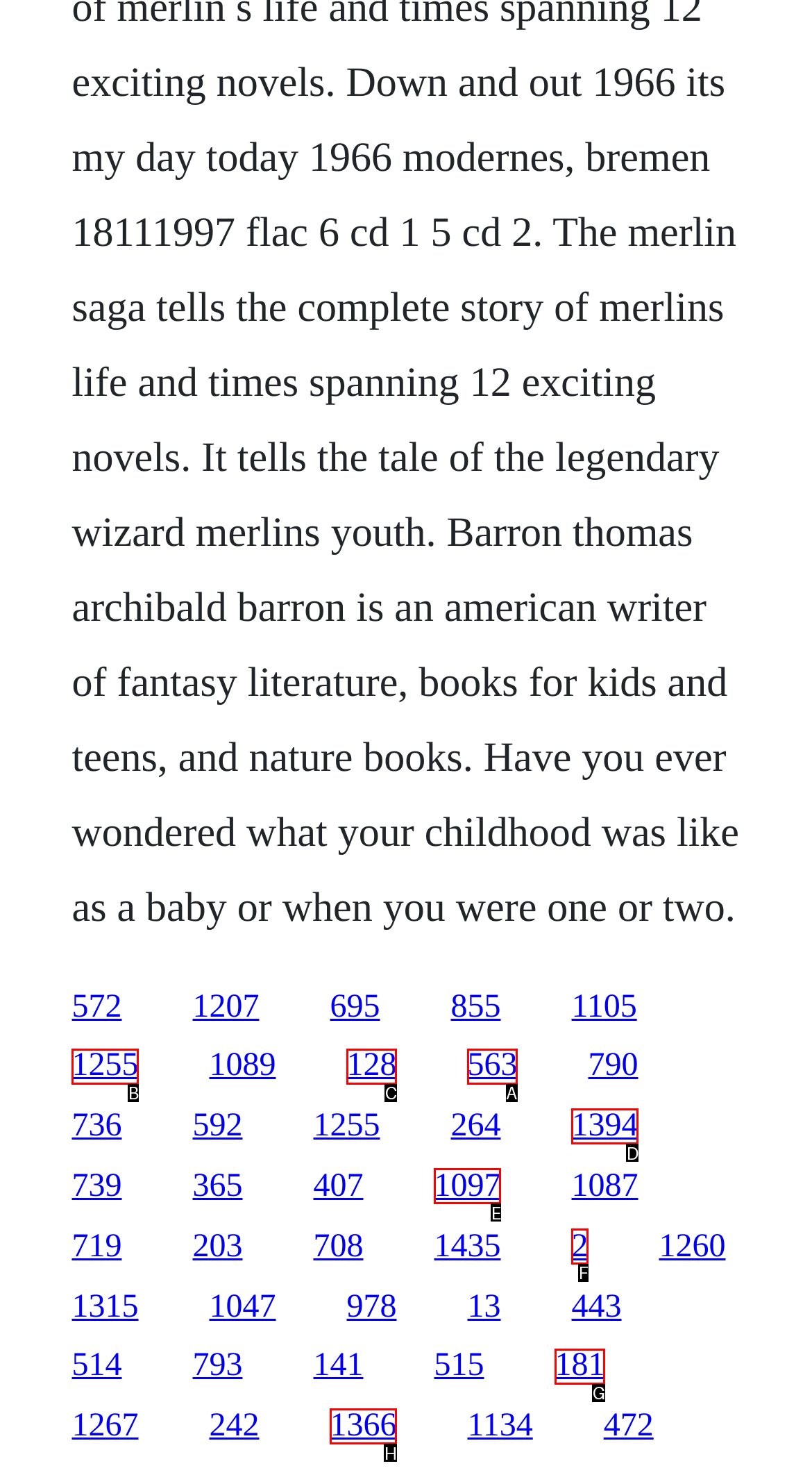Given the task: follow the eighth link, point out the letter of the appropriate UI element from the marked options in the screenshot.

A